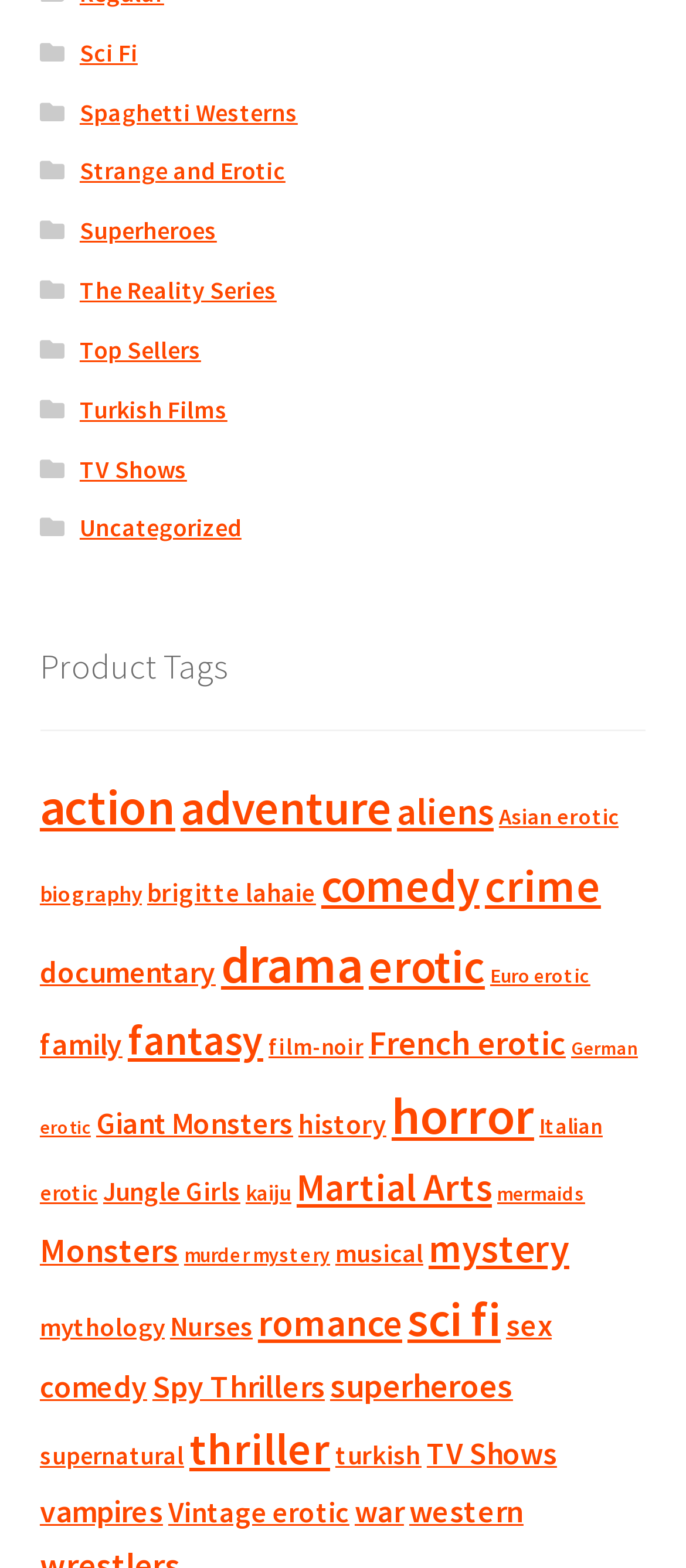Provide a one-word or brief phrase answer to the question:
What is the most popular product category?

drama